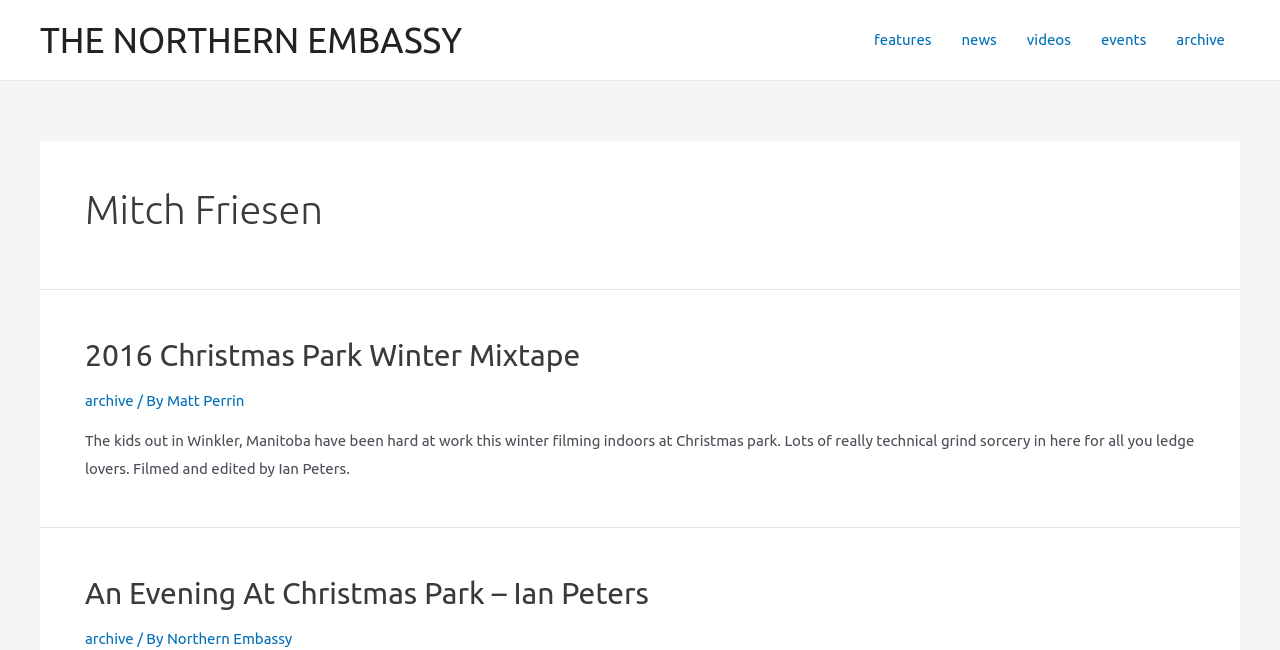Who edited the video 'An Evening At Christmas Park'?
Give a single word or phrase as your answer by examining the image.

Ian Peters